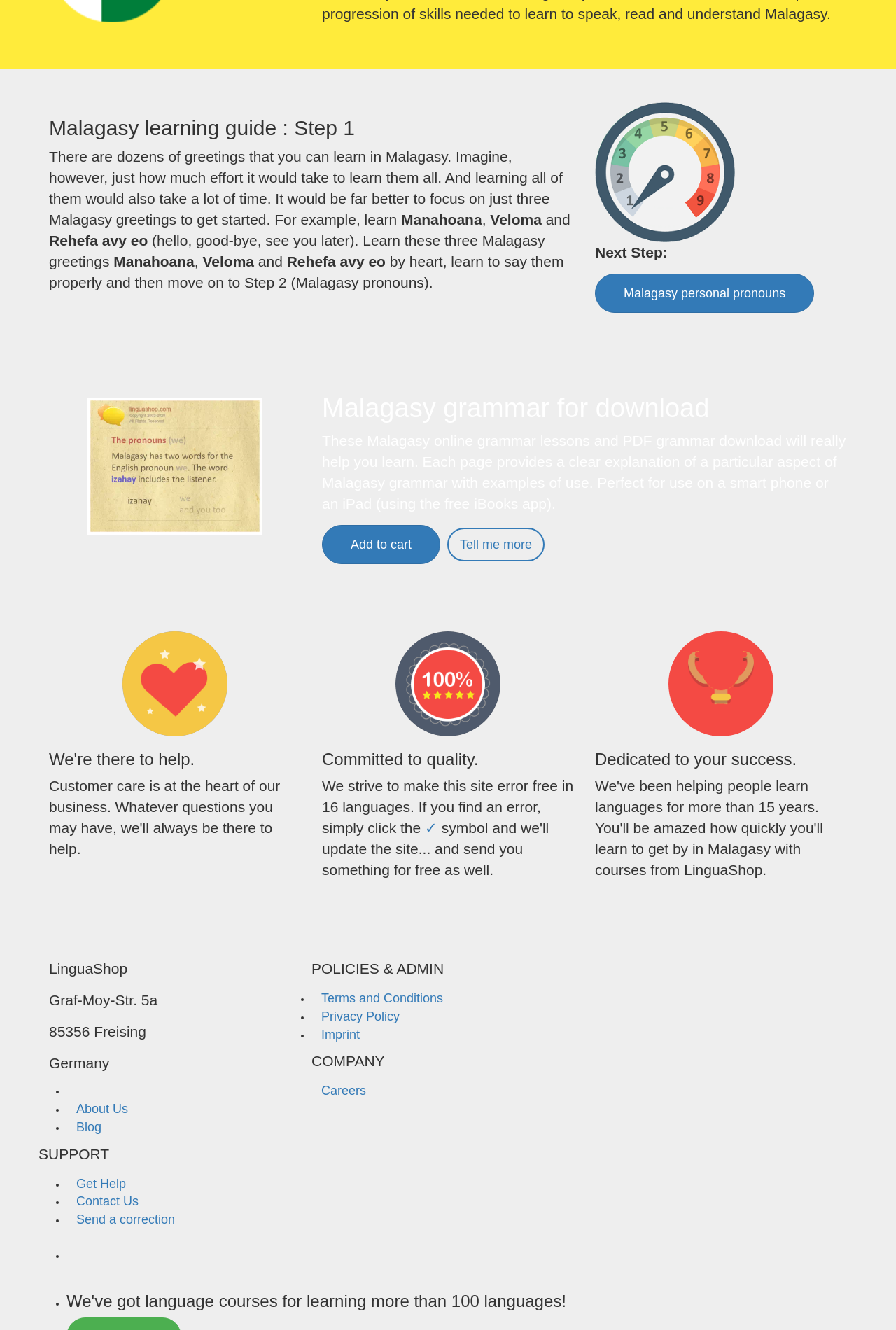Please identify the bounding box coordinates of the clickable area that will allow you to execute the instruction: "Learn Malagasy grammar for download".

[0.098, 0.299, 0.293, 0.402]